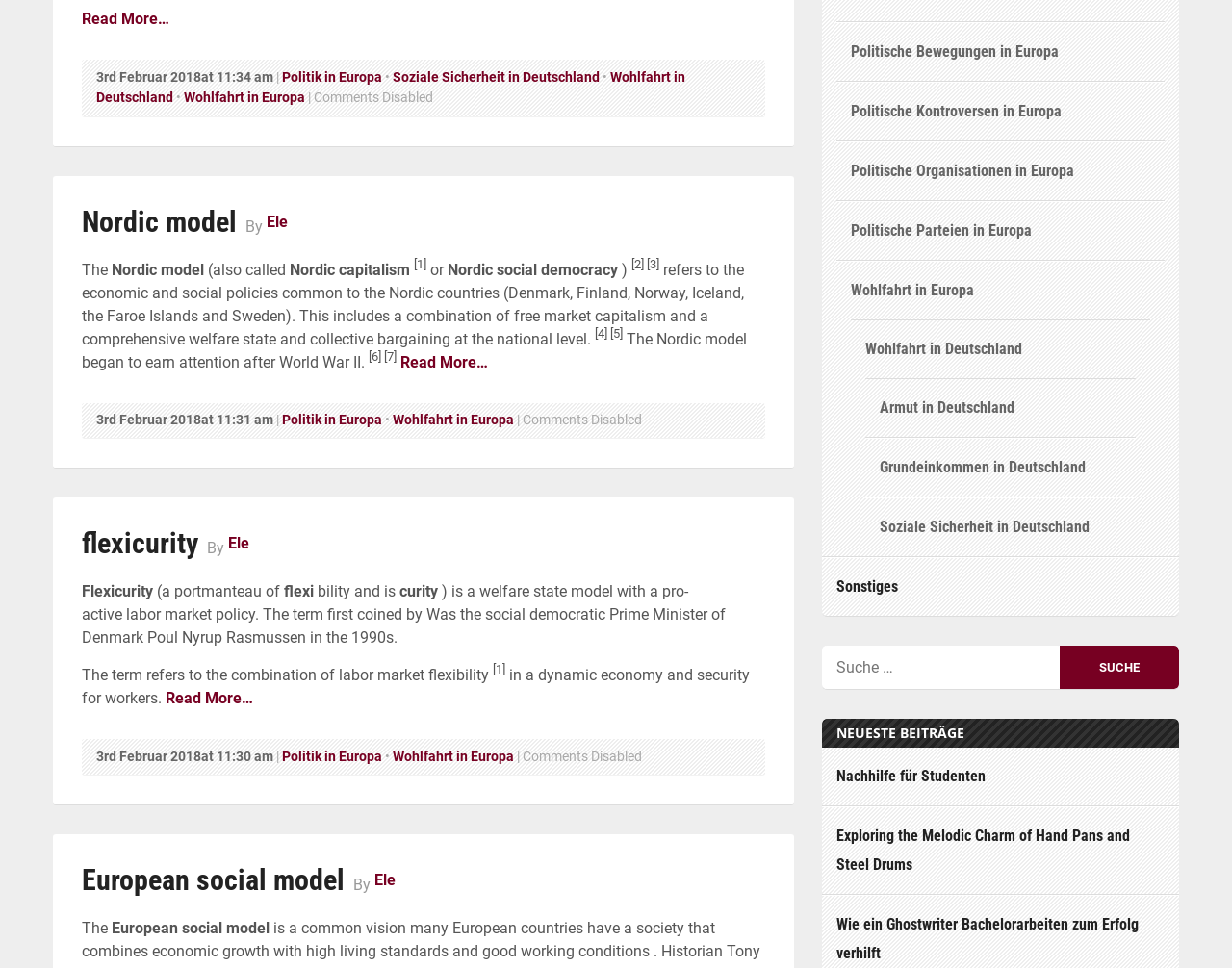Please identify the bounding box coordinates of the clickable element to fulfill the following instruction: "Click on 'Nordic model'". The coordinates should be four float numbers between 0 and 1, i.e., [left, top, right, bottom].

[0.066, 0.211, 0.192, 0.246]